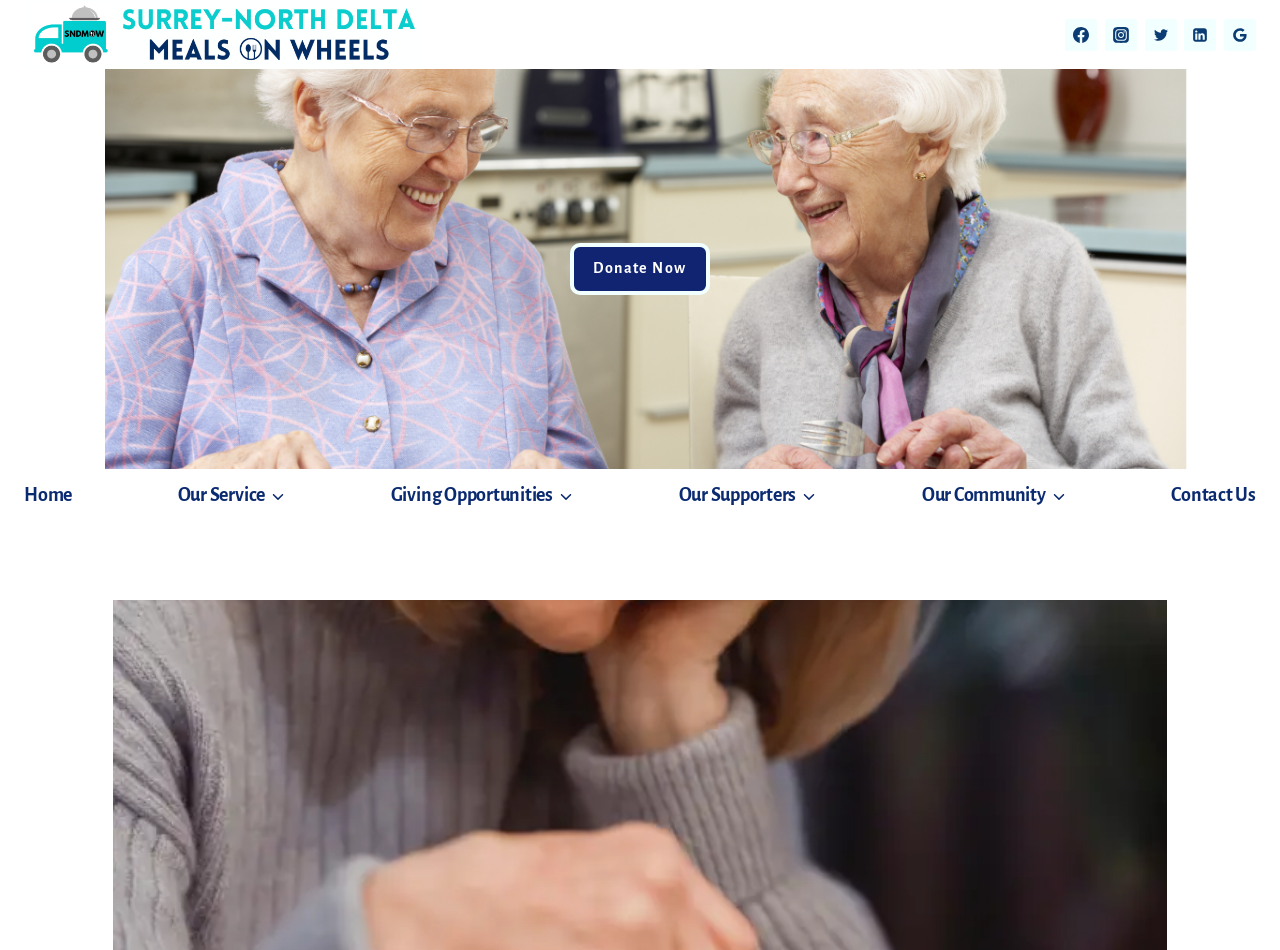Describe the webpage in detail, including text, images, and layout.

The webpage is about managing loss of appetite in seniors, specifically part 1, which discusses 9 reasons why they may not be eating. At the top left corner, there is a link to "Surrey-North Delta Meals on Wheels" accompanied by an image with the same name. 

On the top right corner, there are social media links, including Facebook, Instagram, Twitter, Linkedin, and Google Reviews, each with its corresponding image. 

Below the social media links, there is a prominent "Donate Now" button. 

The primary navigation menu is located below the "Donate Now" button, spanning the entire width of the page. The menu consists of 7 links: "Home", "Our Service", "Giving Opportunities", "Our Supporters", "Our Community", and "Contact Us". Each of these links has a corresponding button to access its child menu.